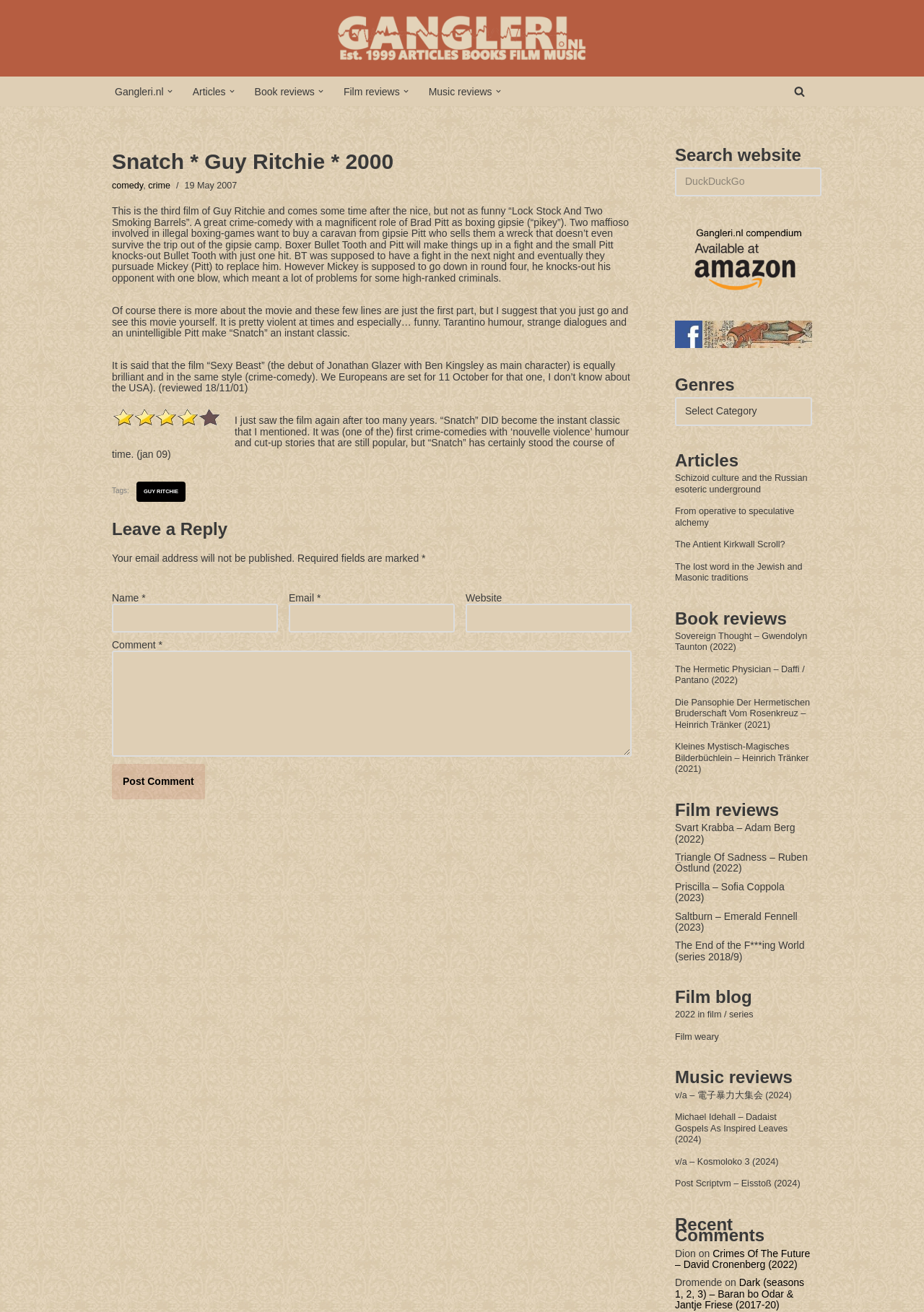Provide a brief response in the form of a single word or phrase:
What is the genre of the movie reviewed on this page?

comedy, crime